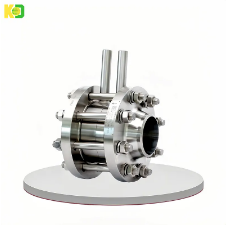What is the purpose of the flowmeter?
Based on the screenshot, provide a one-word or short-phrase response.

Measuring flow